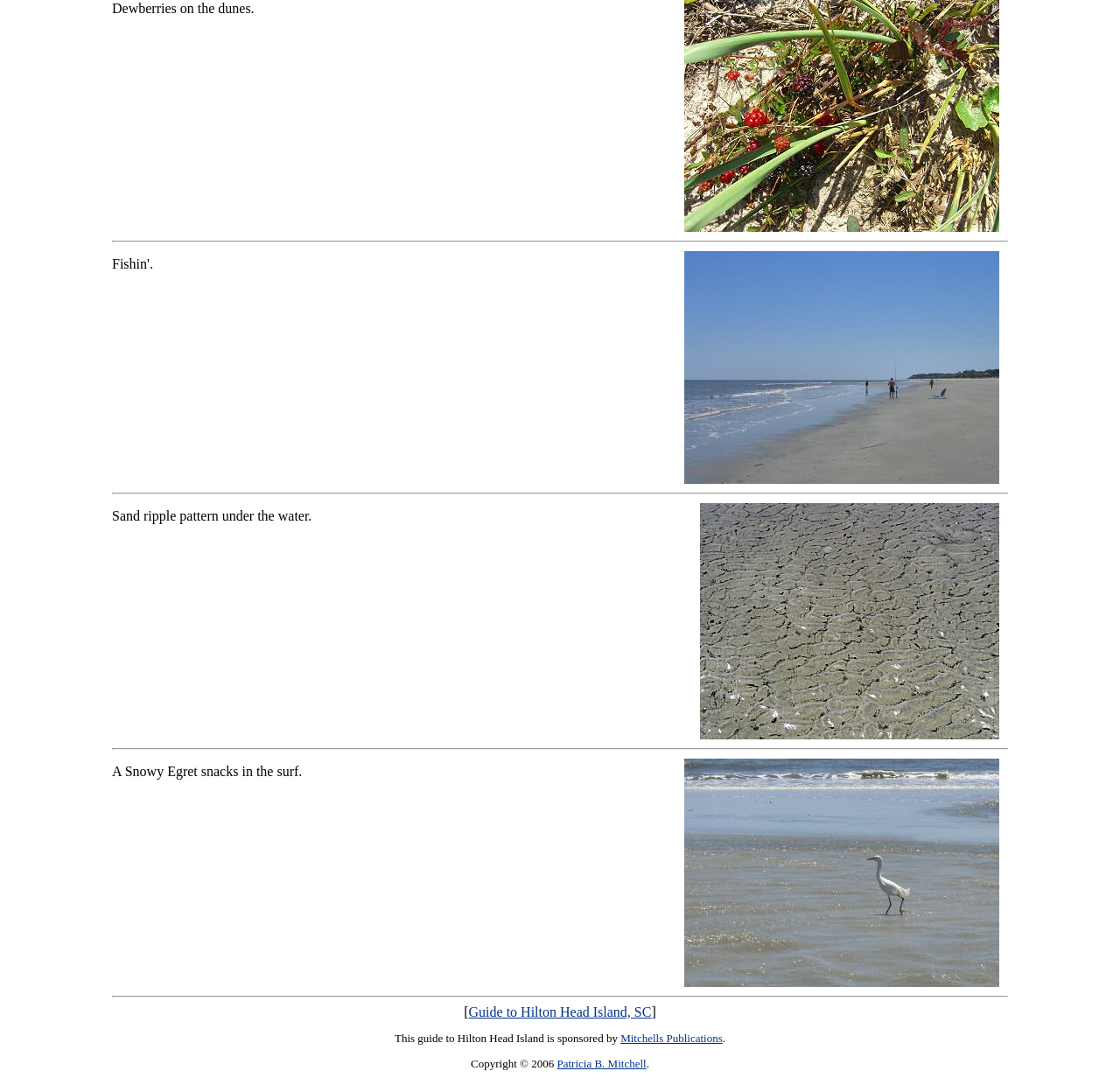What is the name of the publication sponsoring the guide?
Look at the image and respond with a one-word or short phrase answer.

Mitchells Publications